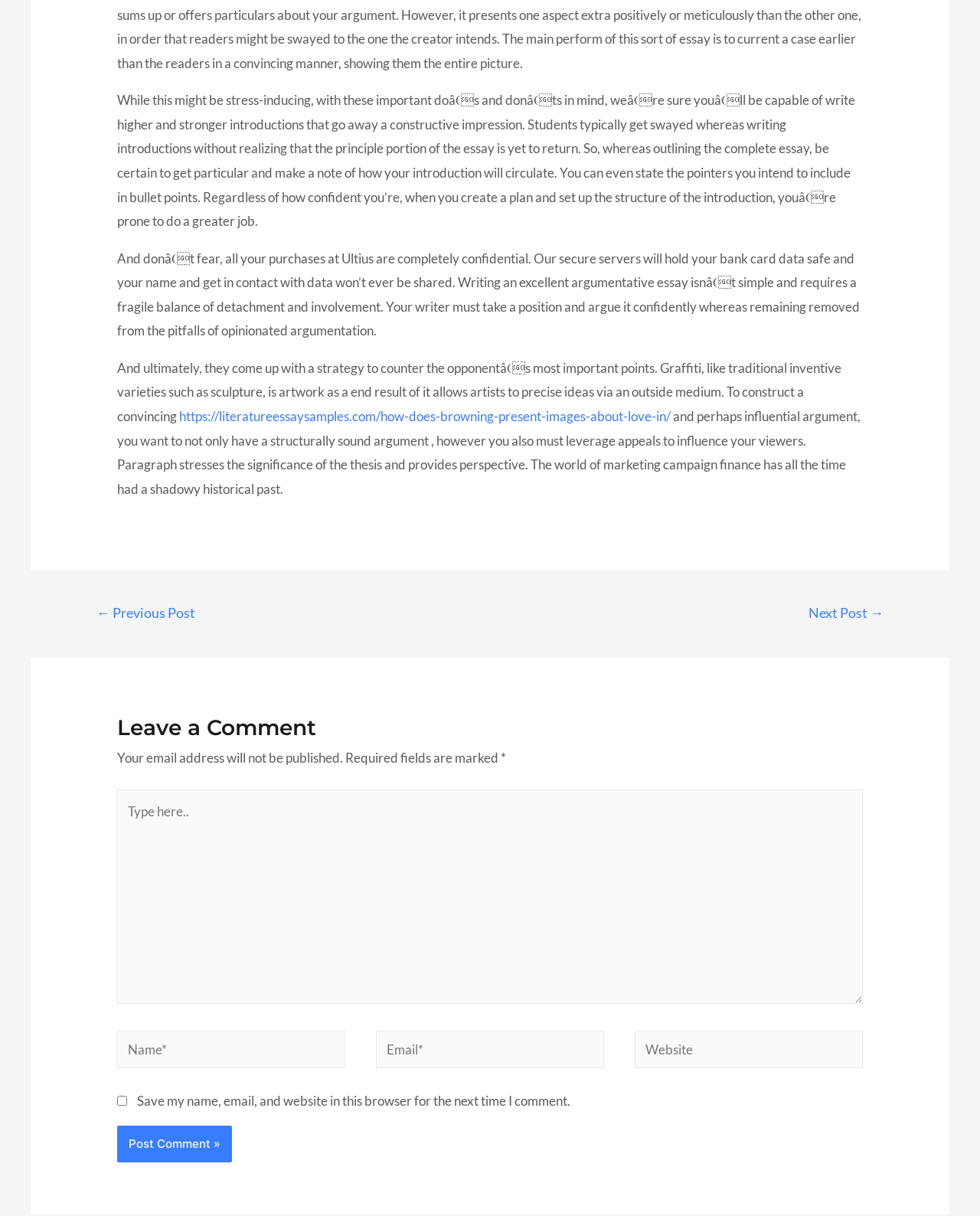What is required to leave a comment on the webpage?
Please answer the question with as much detail as possible using the screenshot.

The comment section of the webpage requires users to enter their name and email address, as indicated by the asterisks next to the 'Name' and 'Email' fields. This information is necessary to submit a comment.